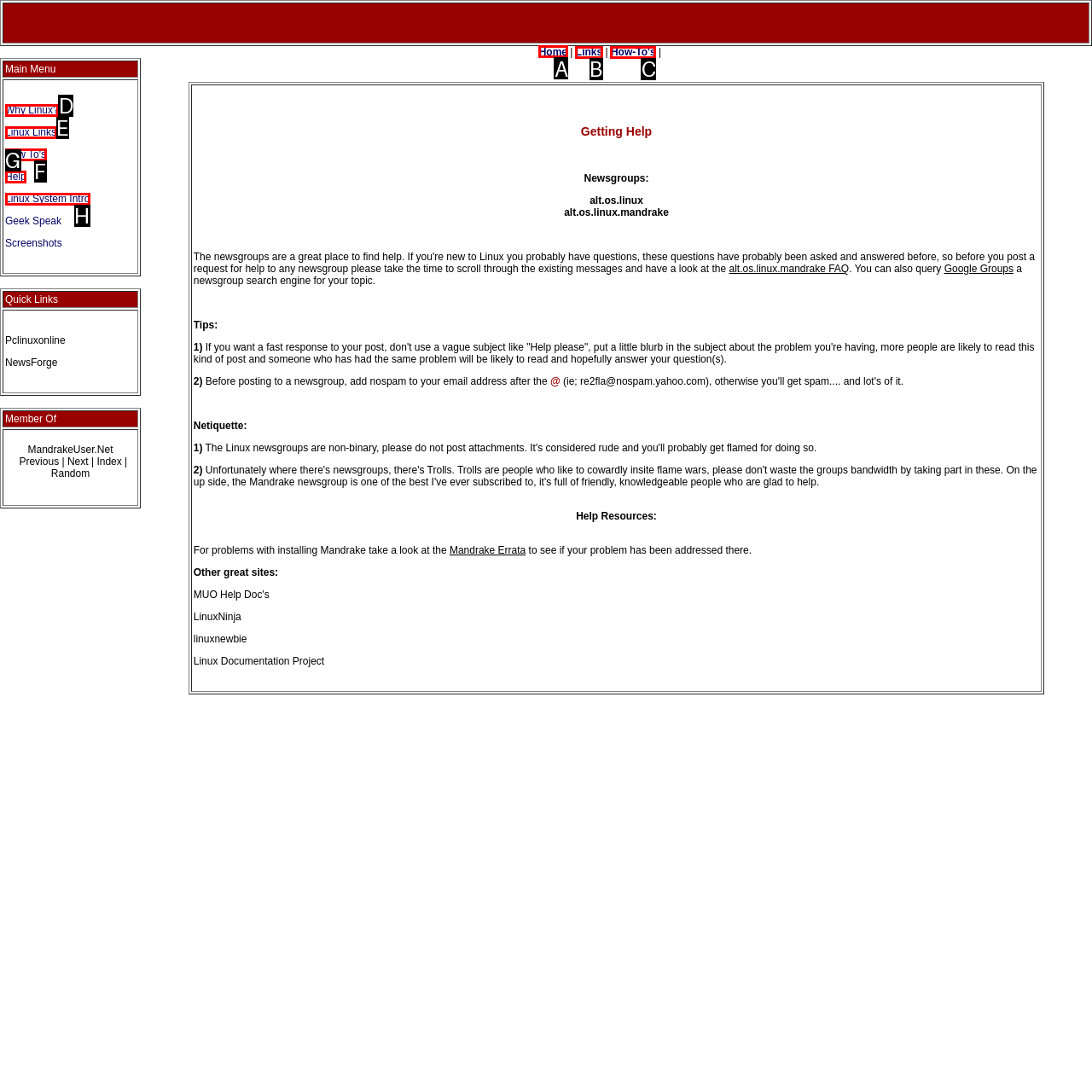Tell me the letter of the correct UI element to click for this instruction: Click on the 'Home' link. Answer with the letter only.

A